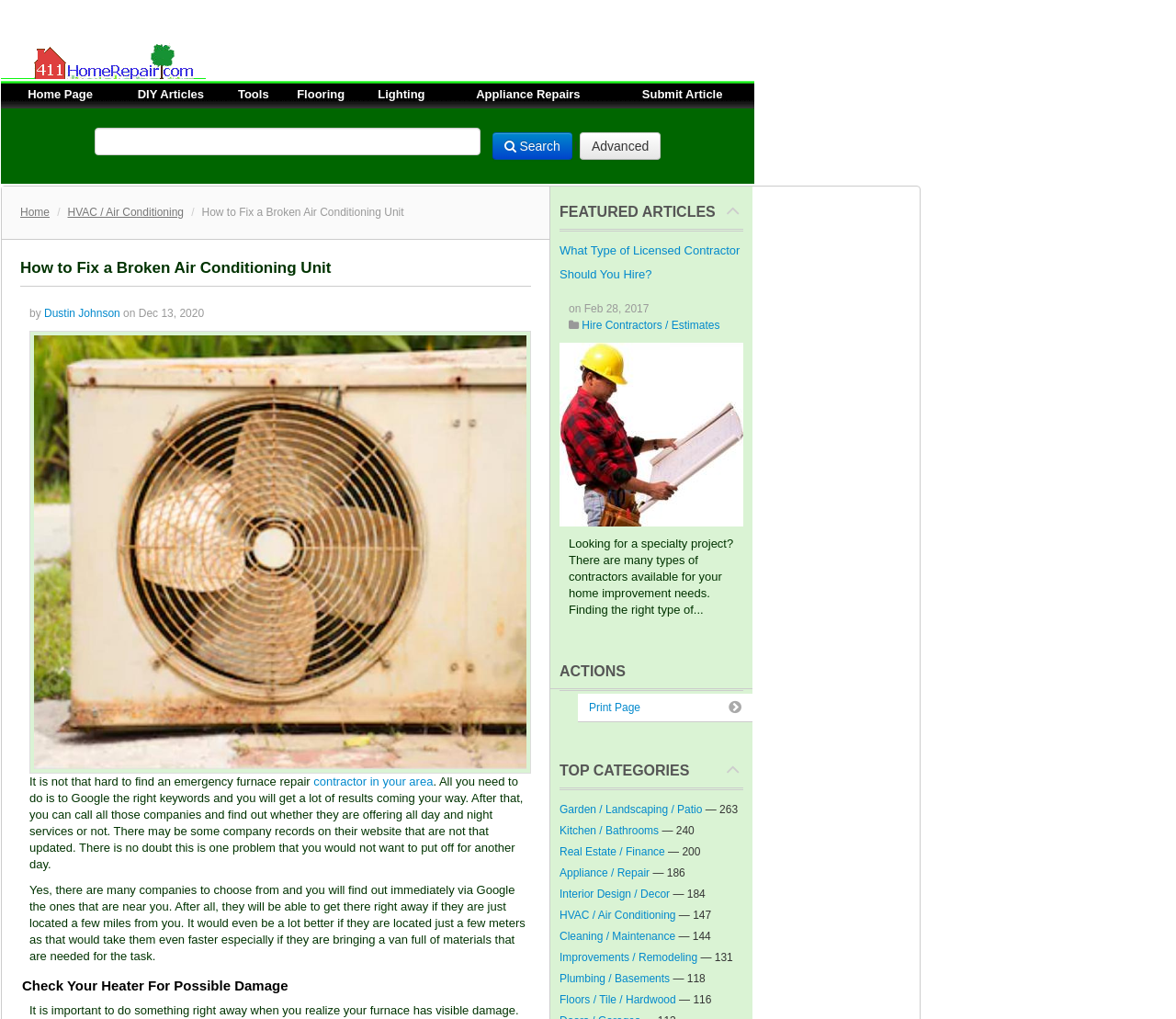What is the author of the article 'How to Fix a Broken Air Conditioning Unit'?
Your answer should be a single word or phrase derived from the screenshot.

Dustin Johnson